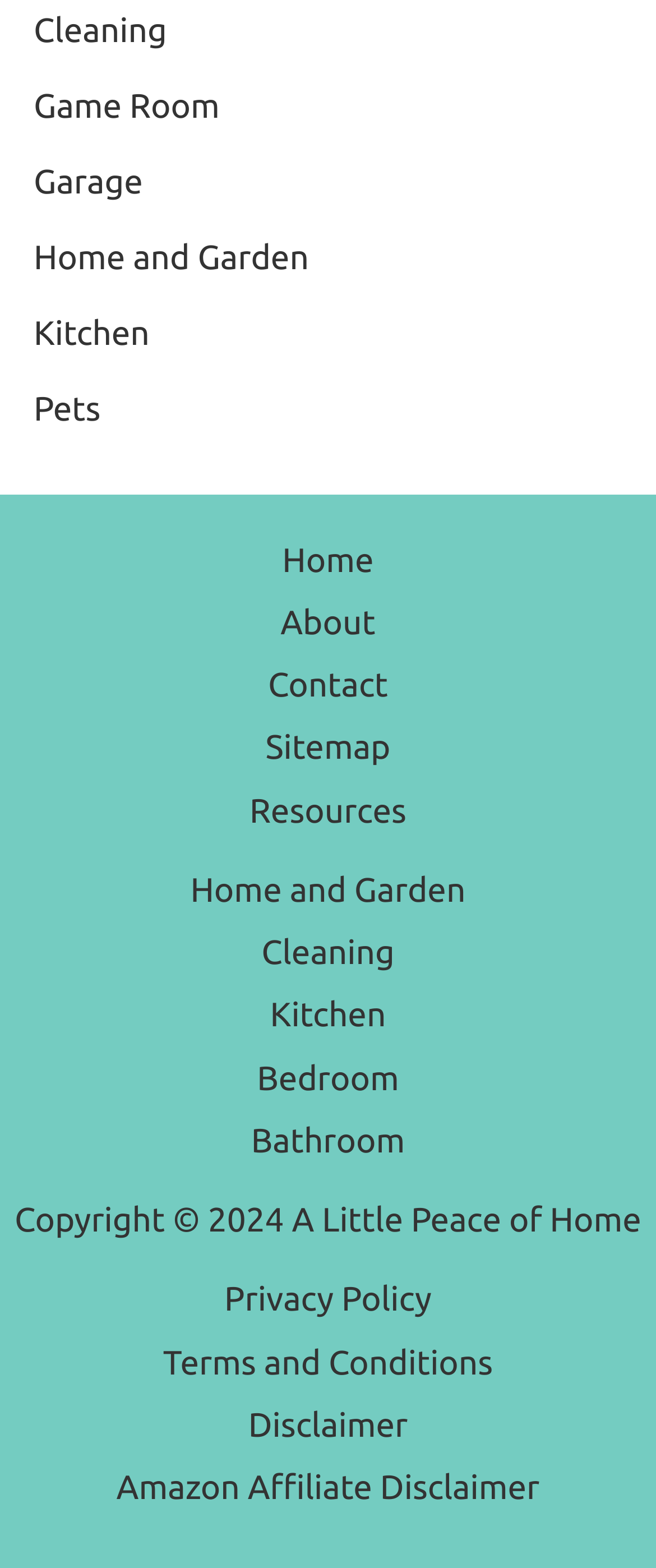Locate the bounding box coordinates of the element I should click to achieve the following instruction: "View posts published on November 3, 2014".

None